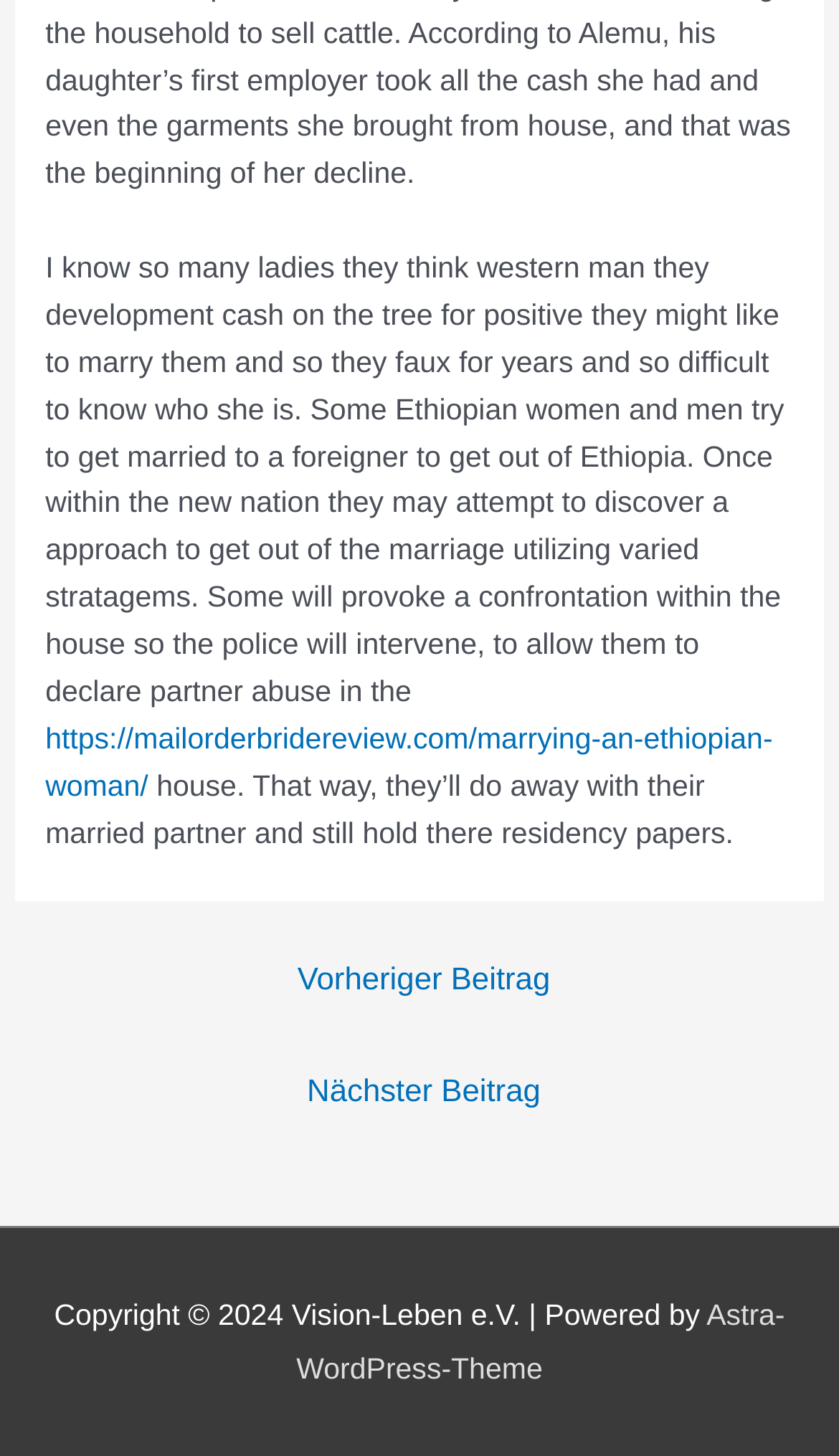How many navigation links are there?
Can you give a detailed and elaborate answer to the question?

There are two navigation links, 'Vorheriger Beitrag' and 'Nächster Beitrag', which are located under the 'Beiträge' navigation section.